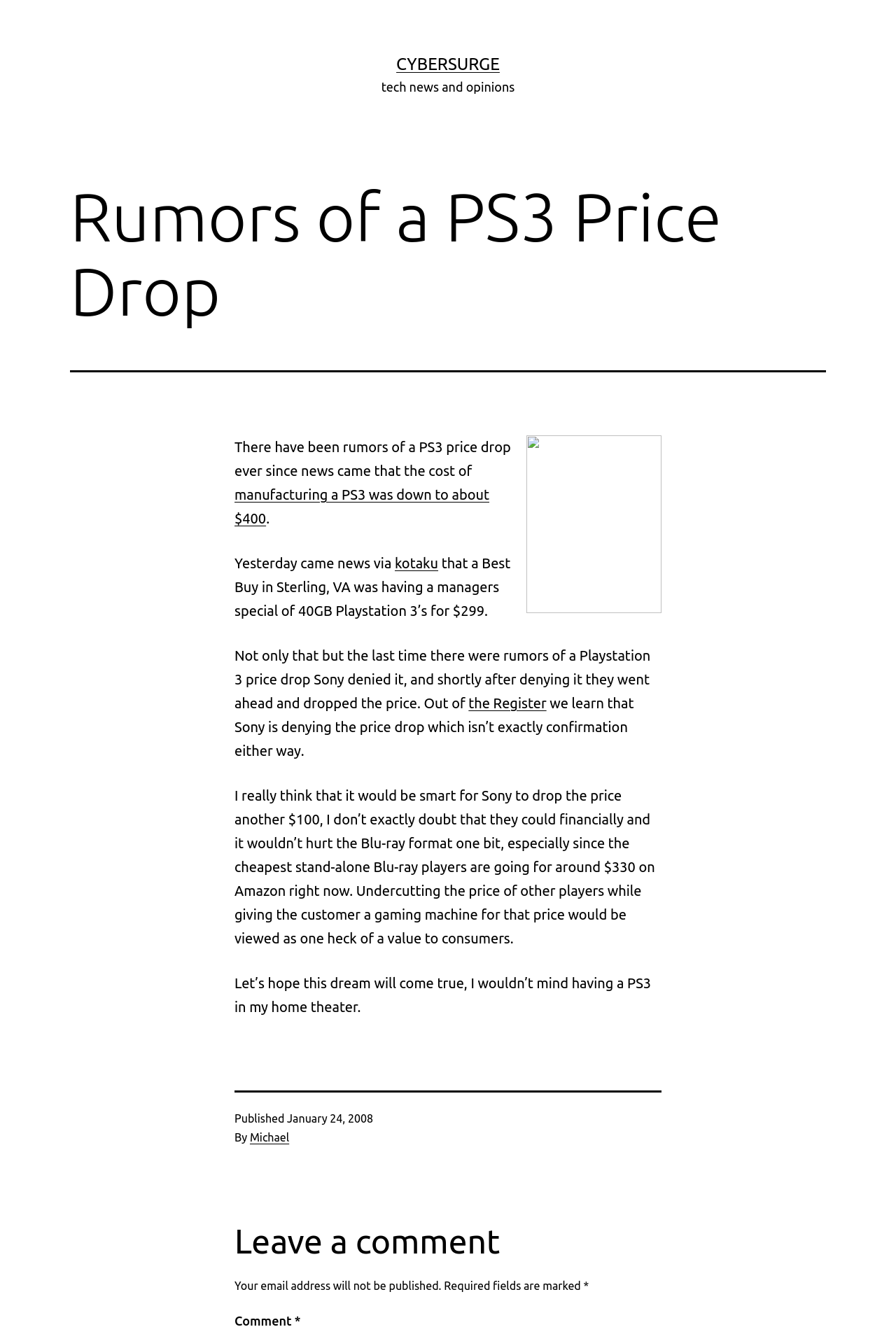Can you show the bounding box coordinates of the region to click on to complete the task described in the instruction: "Click on the link to CYBERSURGE"?

[0.442, 0.041, 0.558, 0.055]